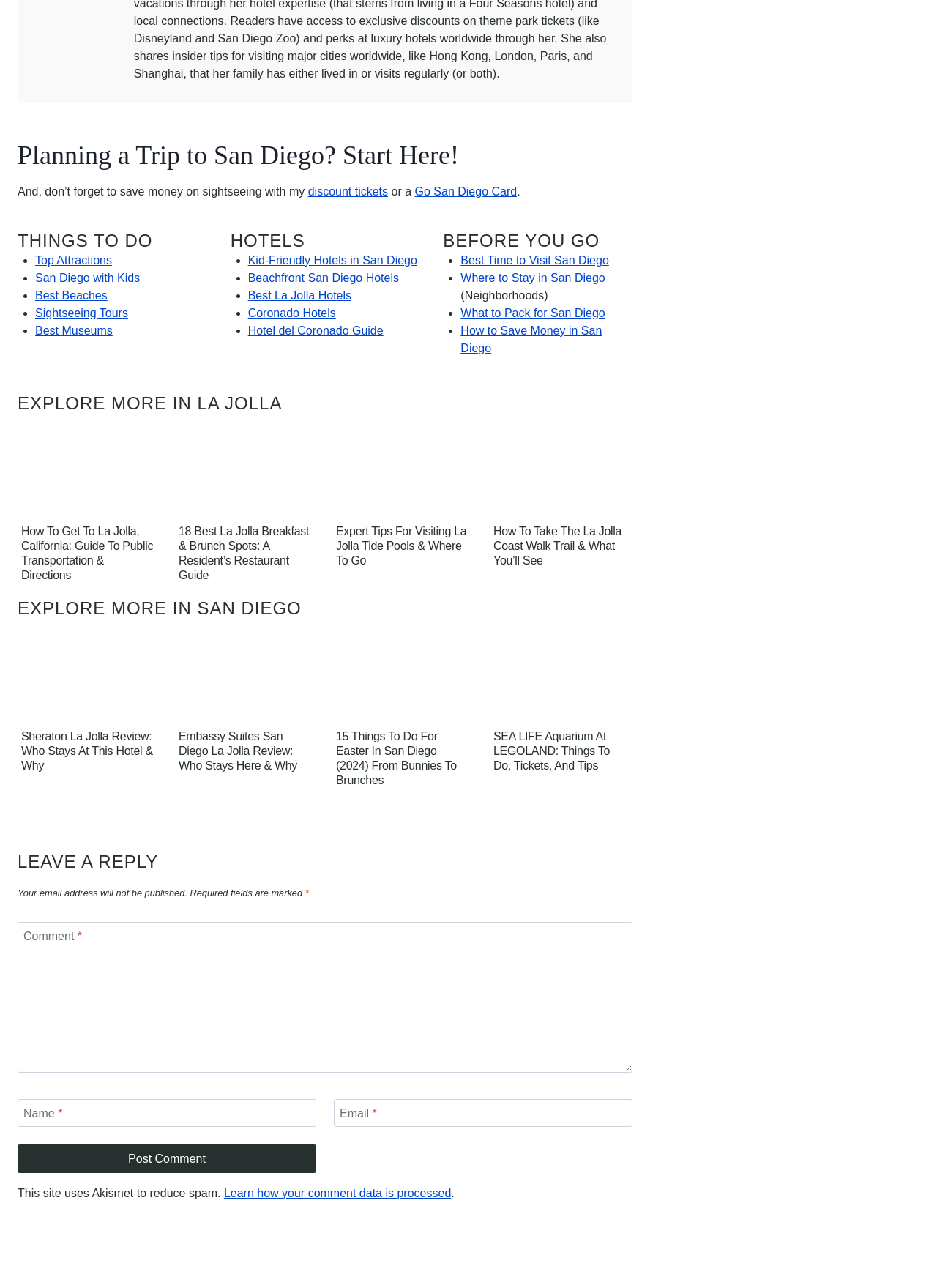Please locate the bounding box coordinates for the element that should be clicked to achieve the following instruction: "Click on 'Top Attractions'". Ensure the coordinates are given as four float numbers between 0 and 1, i.e., [left, top, right, bottom].

[0.038, 0.197, 0.119, 0.207]